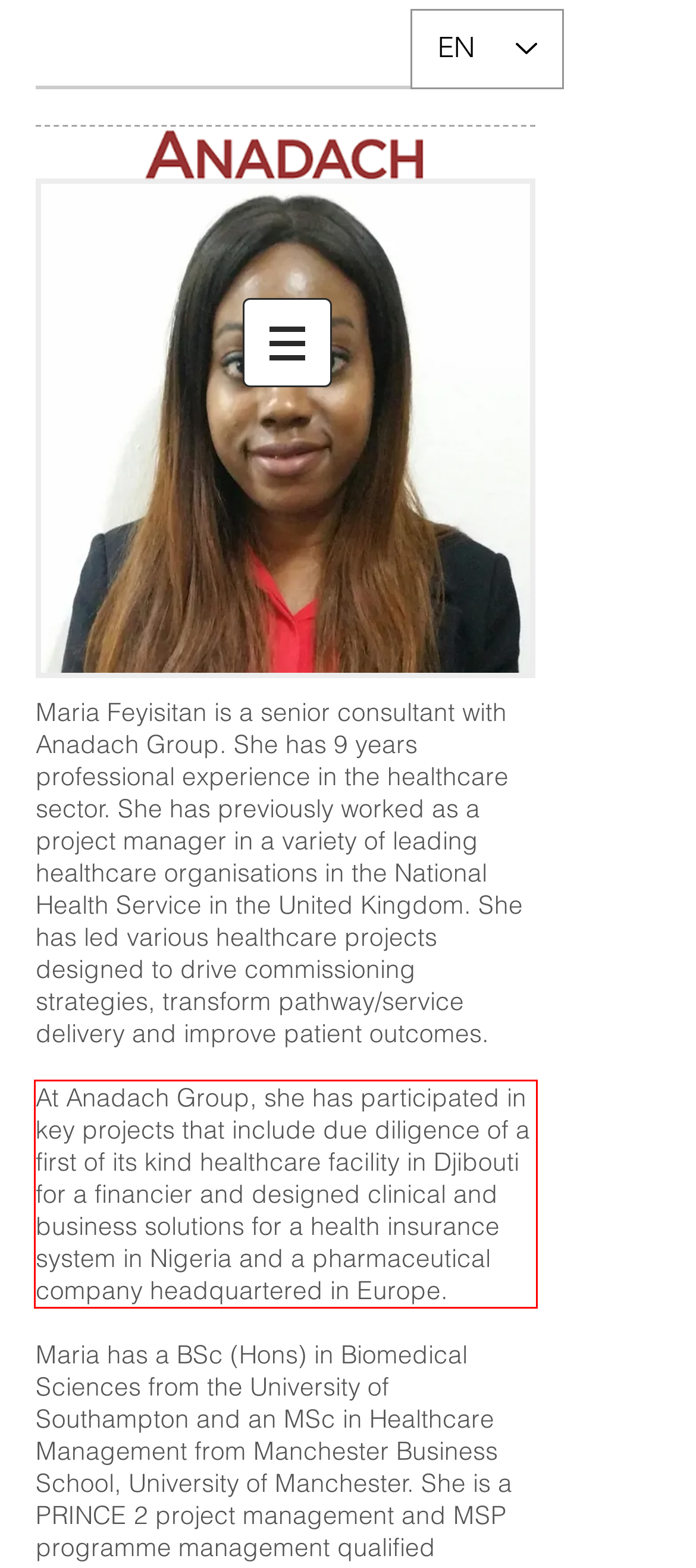Please identify and extract the text from the UI element that is surrounded by a red bounding box in the provided webpage screenshot.

At Anadach Group, she has participated in key projects that include due diligence of a first of its kind healthcare facility in Djibouti for a financier and designed clinical and business solutions for a health insurance system in Nigeria and a pharmaceutical company headquartered in Europe.